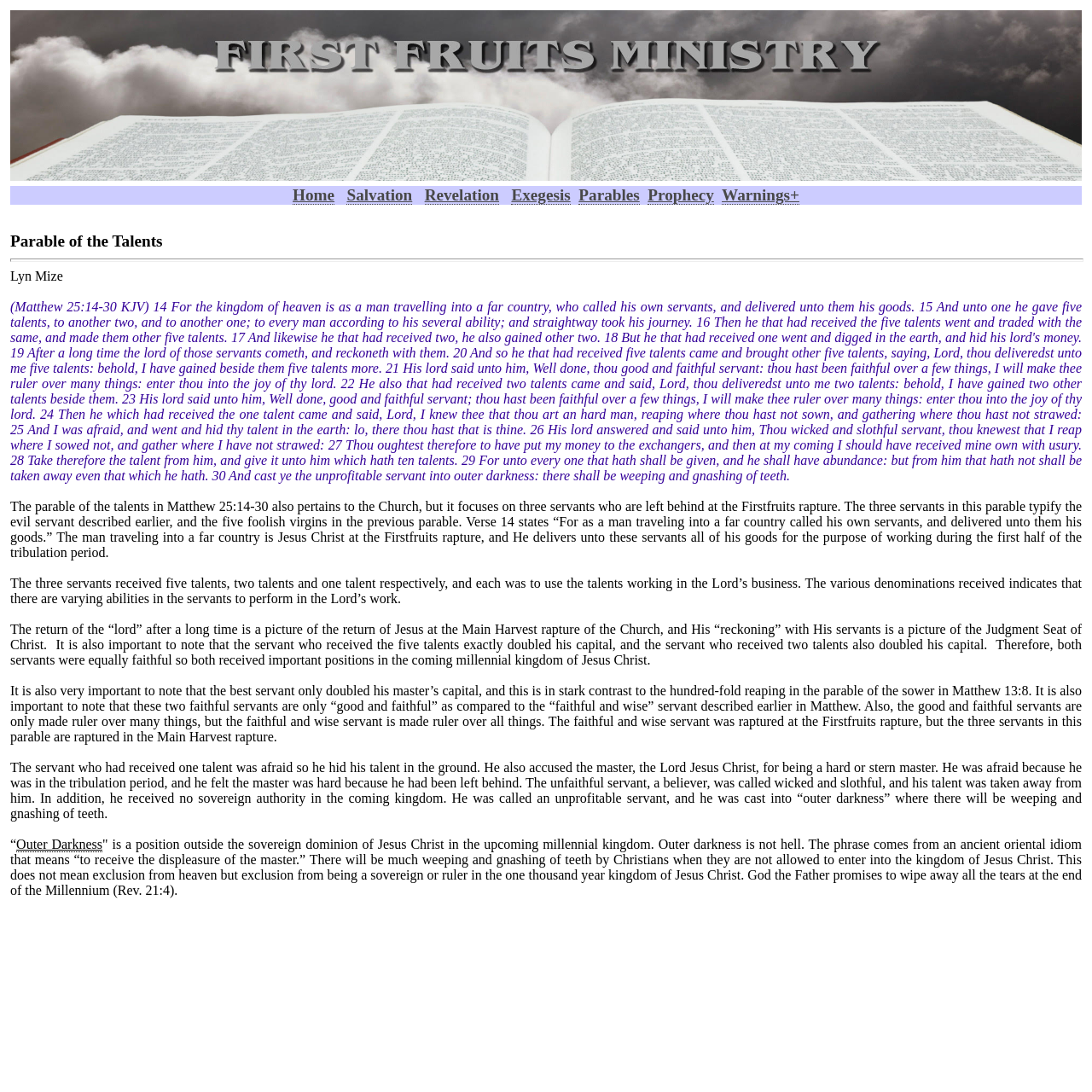Point out the bounding box coordinates of the section to click in order to follow this instruction: "Check the explanation of 'Outer Darkness'".

[0.015, 0.766, 0.094, 0.78]